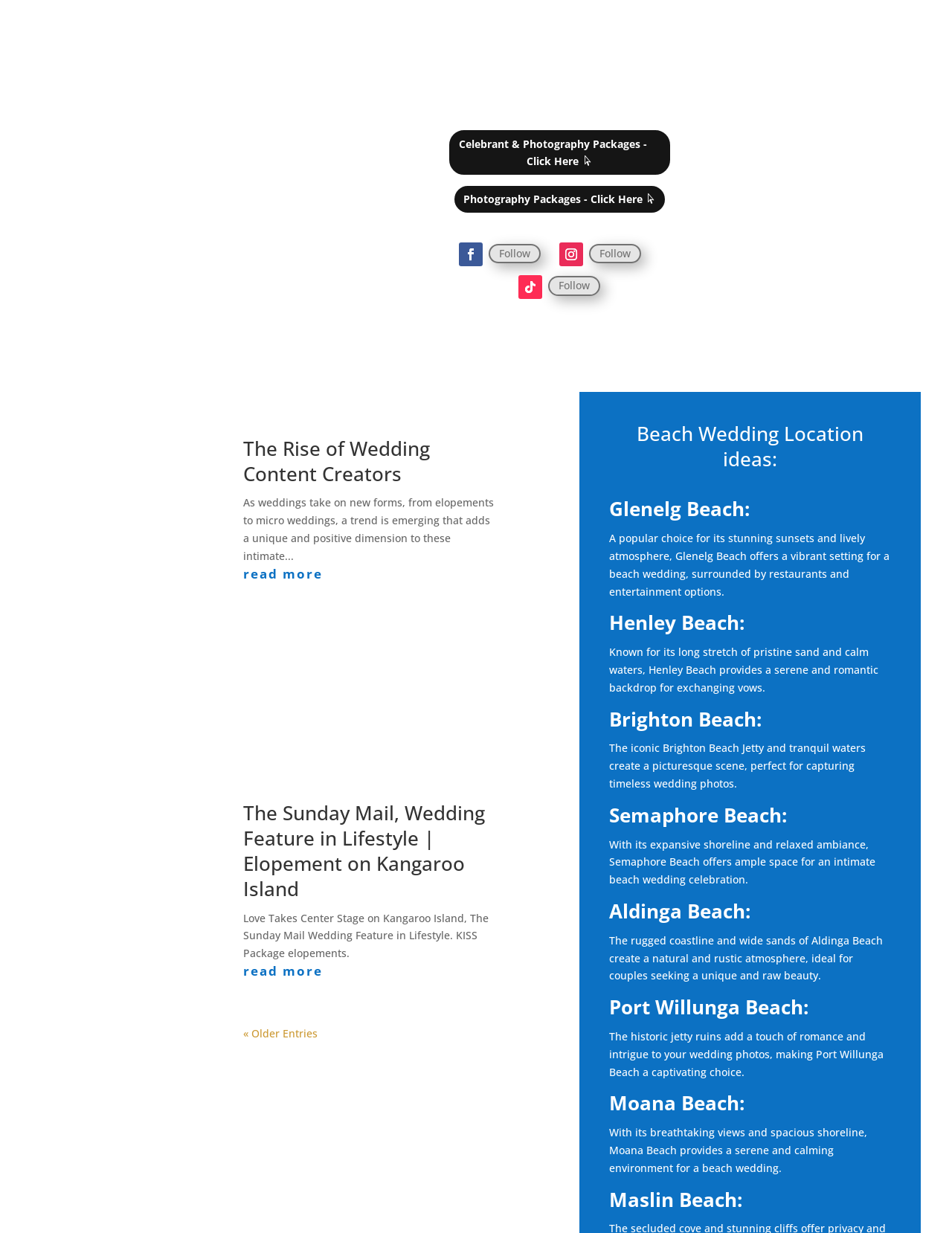Can you specify the bounding box coordinates of the area that needs to be clicked to fulfill the following instruction: "Click on 'Celebrant & Photography Packages - Click Here'"?

[0.472, 0.106, 0.704, 0.142]